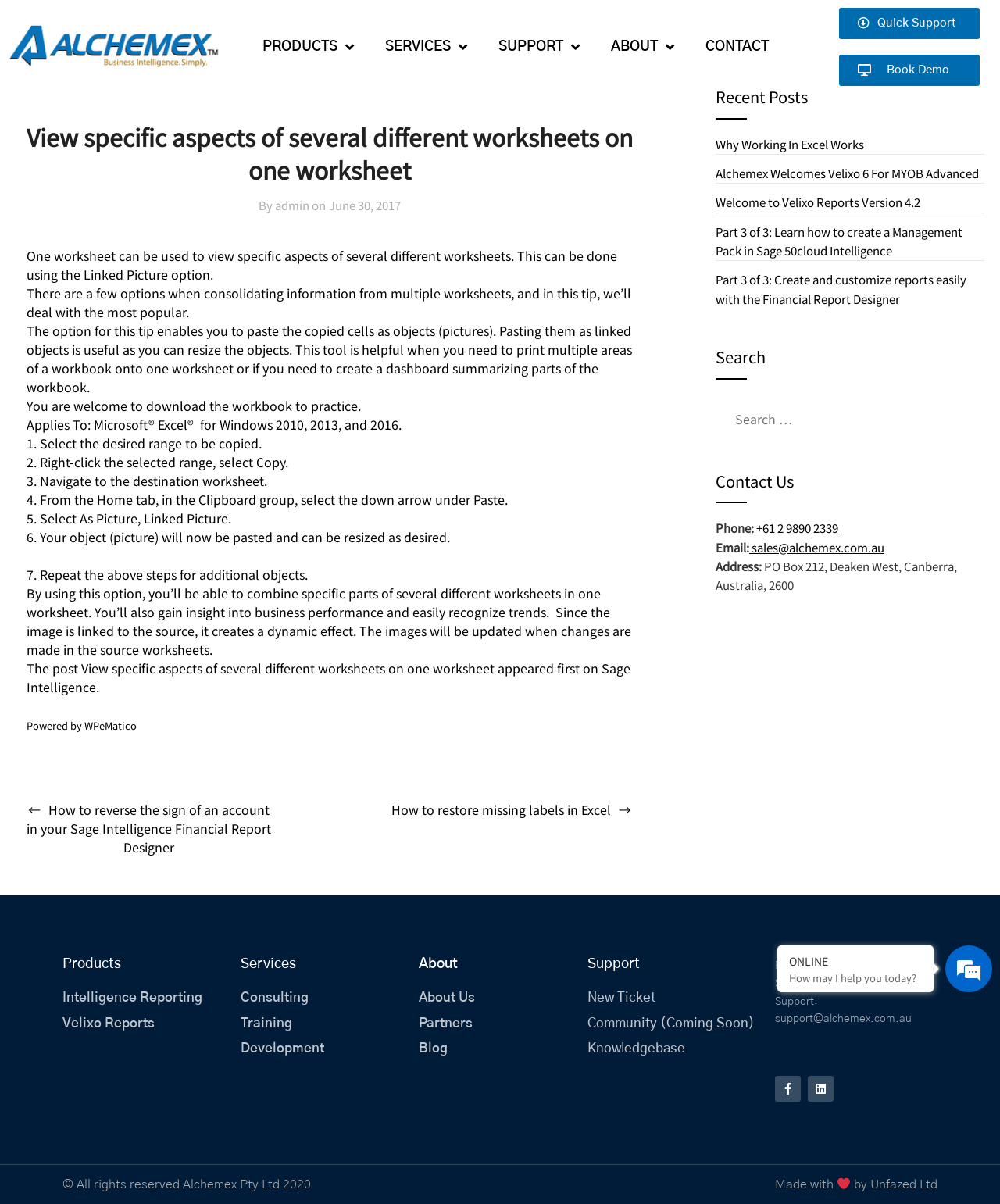Please answer the following question using a single word or phrase: What is the company behind this webpage?

Alchemex